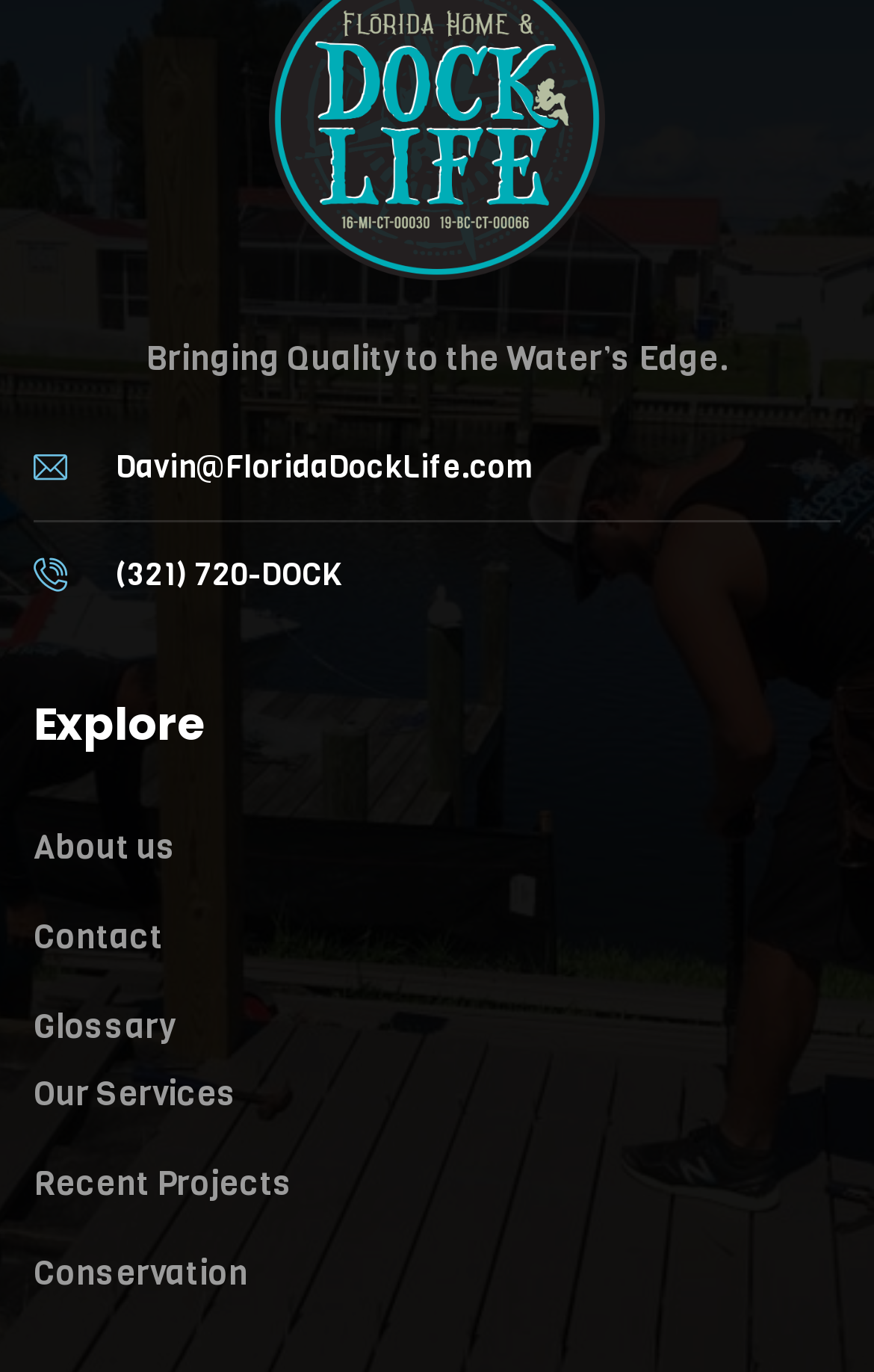Can you provide the bounding box coordinates for the element that should be clicked to implement the instruction: "Call the company"?

[0.038, 0.397, 0.962, 0.442]